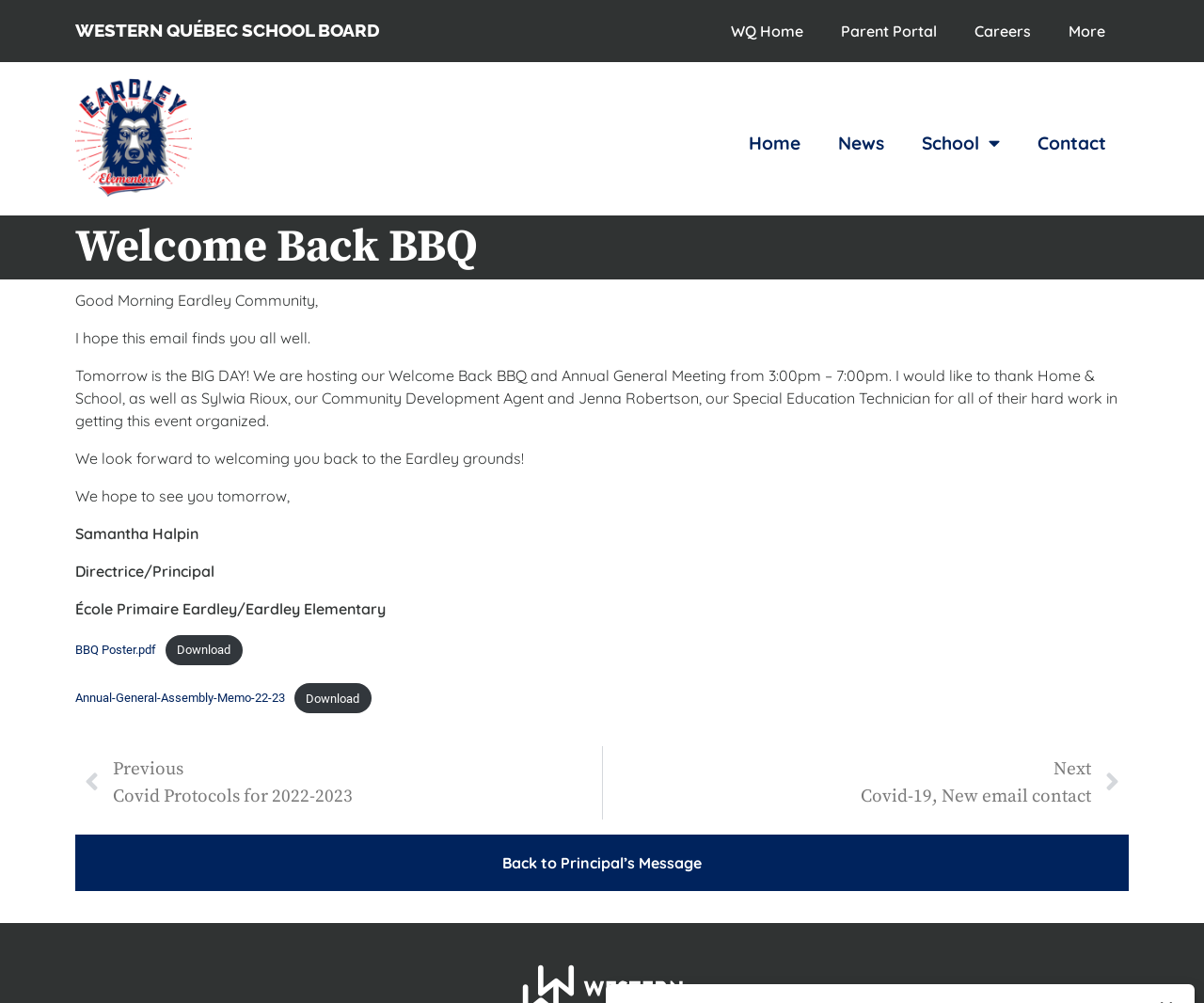Find the bounding box coordinates for the area that should be clicked to accomplish the instruction: "Go to Home".

[0.606, 0.121, 0.68, 0.164]